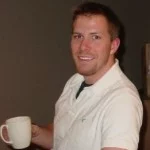What type of shirt is the man wearing?
Use the screenshot to answer the question with a single word or phrase.

short-sleeved, collared shirt